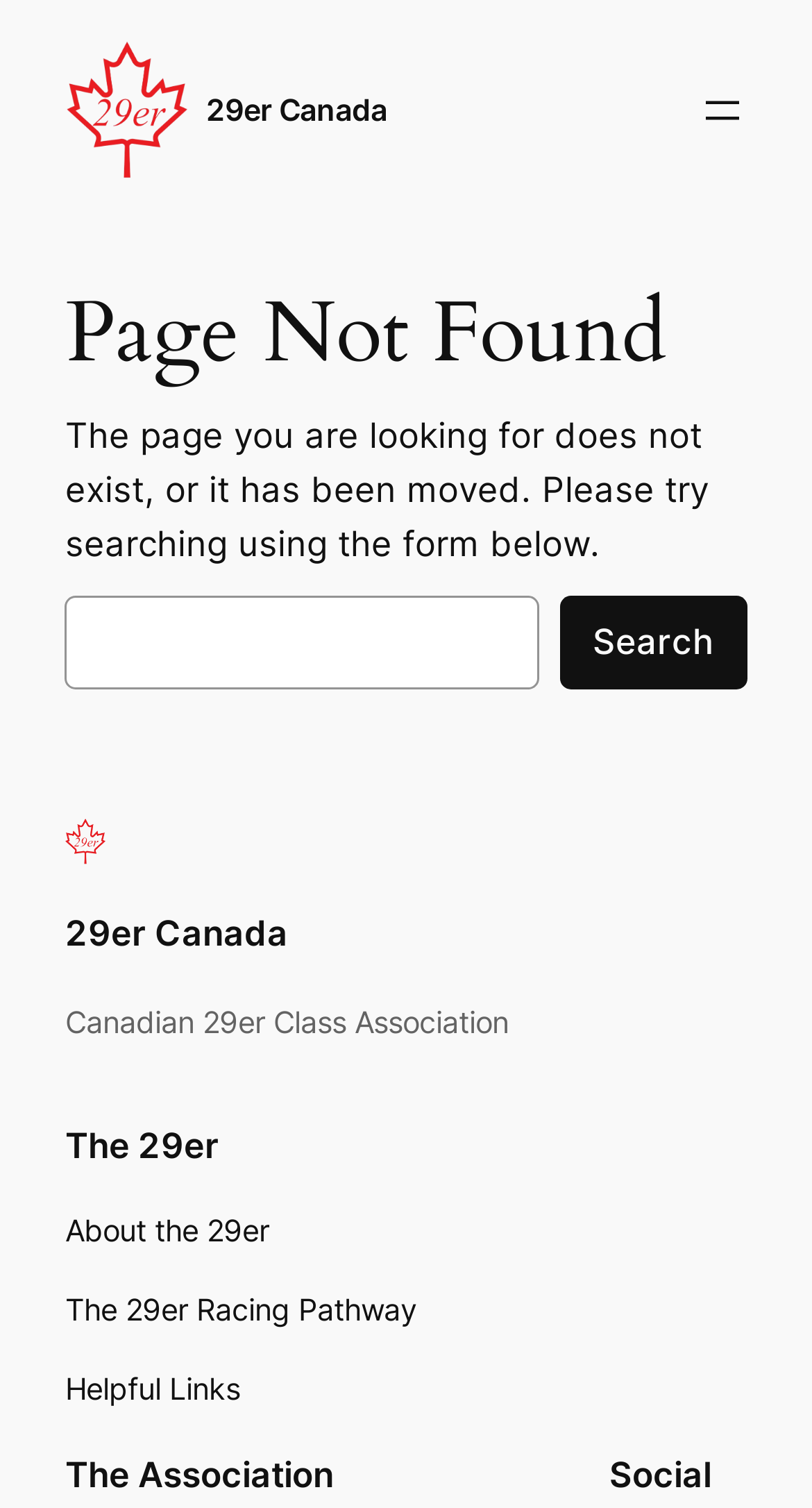Summarize the webpage comprehensively, mentioning all visible components.

The webpage is titled "Page not found – 29er Canada". At the top left, there is a logo of "29er Canada" which is a link and an image. Below the logo, there is a primary navigation menu on the right side. 

The main content of the page is divided into sections. The first section has a heading "Page Not Found" and a paragraph of text explaining that the page the user is looking for does not exist or has been moved, and suggests using the search form below. 

Below this section, there is a search form with a label "Search", a search box, and a search button. 

Further down, there are three links to "29er Canada" with accompanying images, followed by a heading "The 29er" and a paragraph of text. 

The next section has a heading "The Association" and the final section has a heading "Social" on the right side. 

At the bottom of the page, there is a footer navigation menu with links to "About the 29er", "The 29er Racing Pathway", and "Helpful Links".